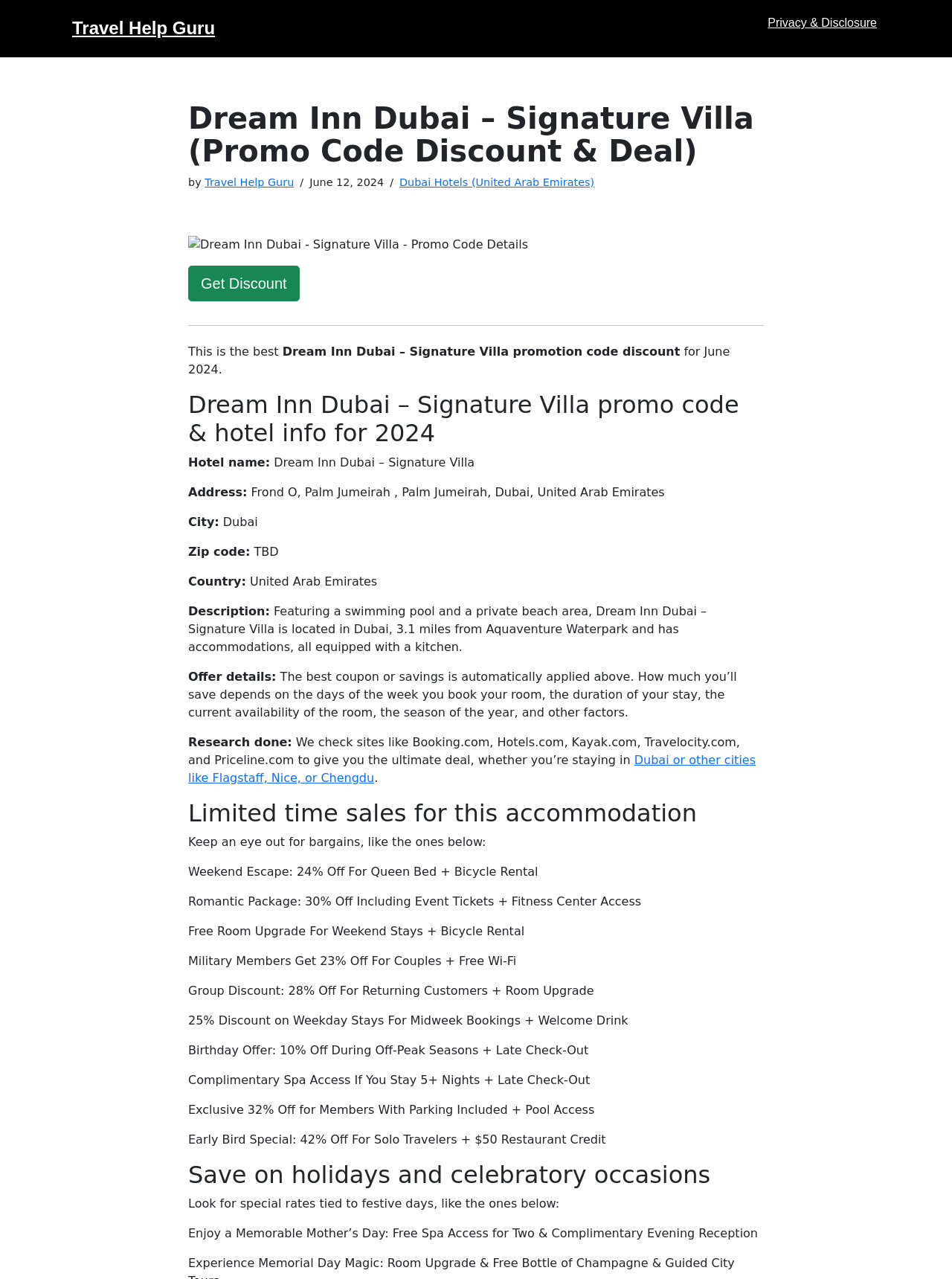Please specify the bounding box coordinates in the format (top-left x, top-left y, bottom-right x, bottom-right y), with all values as floating point numbers between 0 and 1. Identify the bounding box of the UI element described by: Get Discount

[0.198, 0.208, 0.315, 0.236]